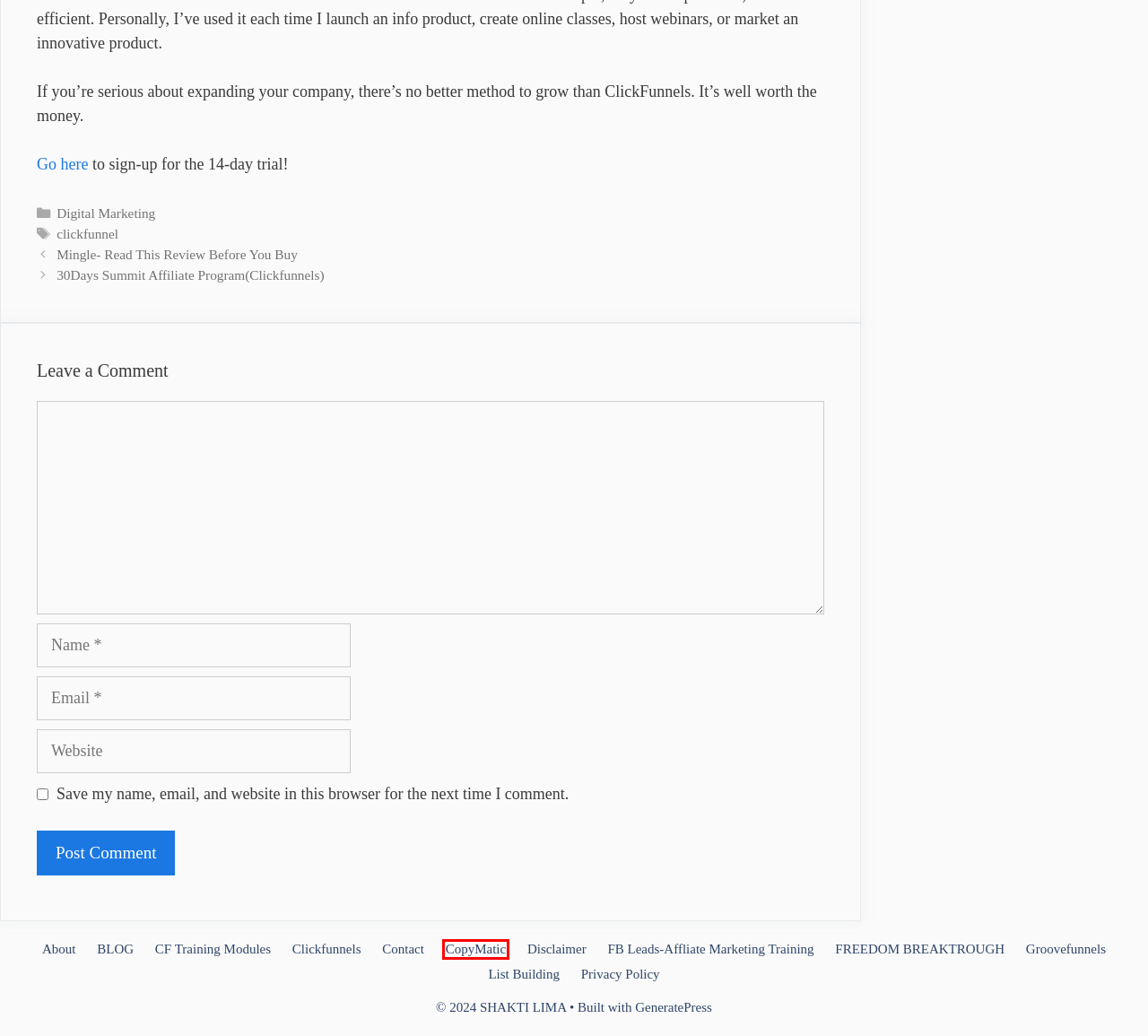Provided is a screenshot of a webpage with a red bounding box around an element. Select the most accurate webpage description for the page that appears after clicking the highlighted element. Here are the candidates:
A. Mingle- Read This Review Before You Buy - SHAKTI LIMA
B. FREEDOM BREAKTROUGH - SHAKTI LIMA
C. FB Leads-Affliate Marketing Training - SHAKTI LIMA
D. CopyMatic - SHAKTI LIMA
E. 30Days Summit Affiliate Program(Clickfunnels) - SHAKTI LIMA
F. CF Training Modules - SHAKTI LIMA
G. Disclaimer - SHAKTI LIMA
H. List Building - SHAKTI LIMA

D